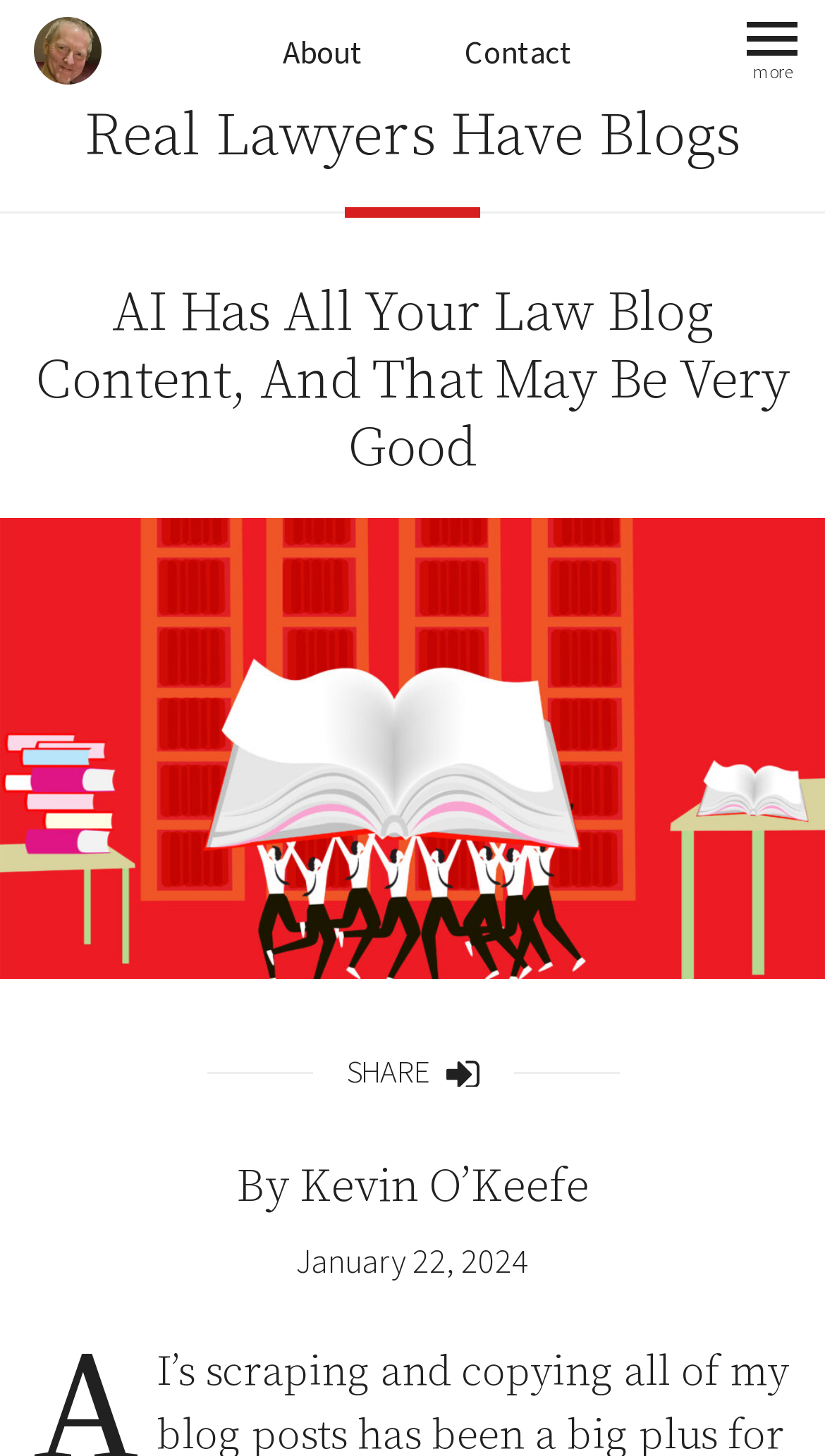Locate the bounding box coordinates of the element to click to perform the following action: 'visit the second page'. The coordinates should be given as four float values between 0 and 1, in the form of [left, top, right, bottom].

None